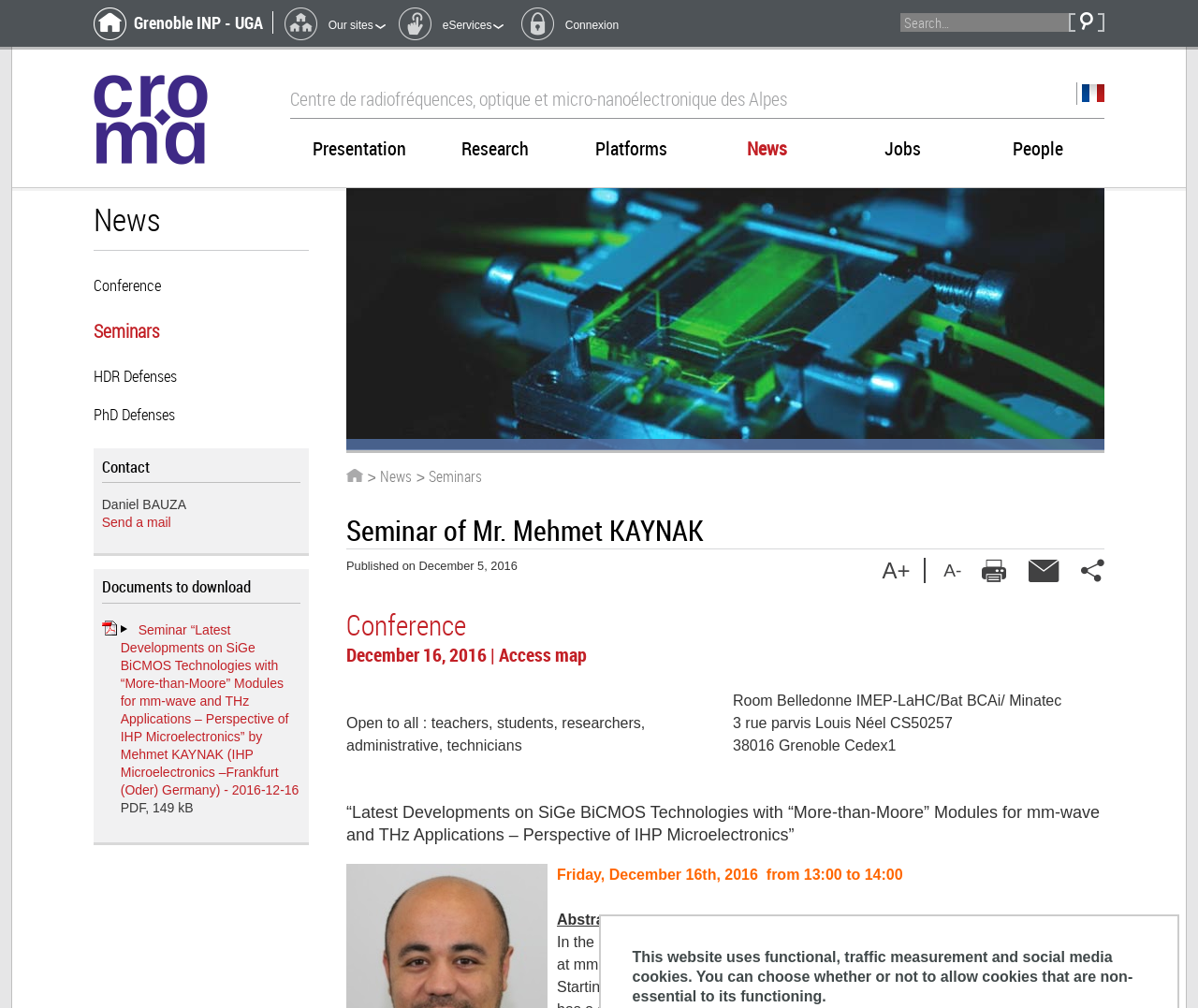Using the description "PhD Defenses", locate and provide the bounding box of the UI element.

[0.078, 0.4, 0.146, 0.421]